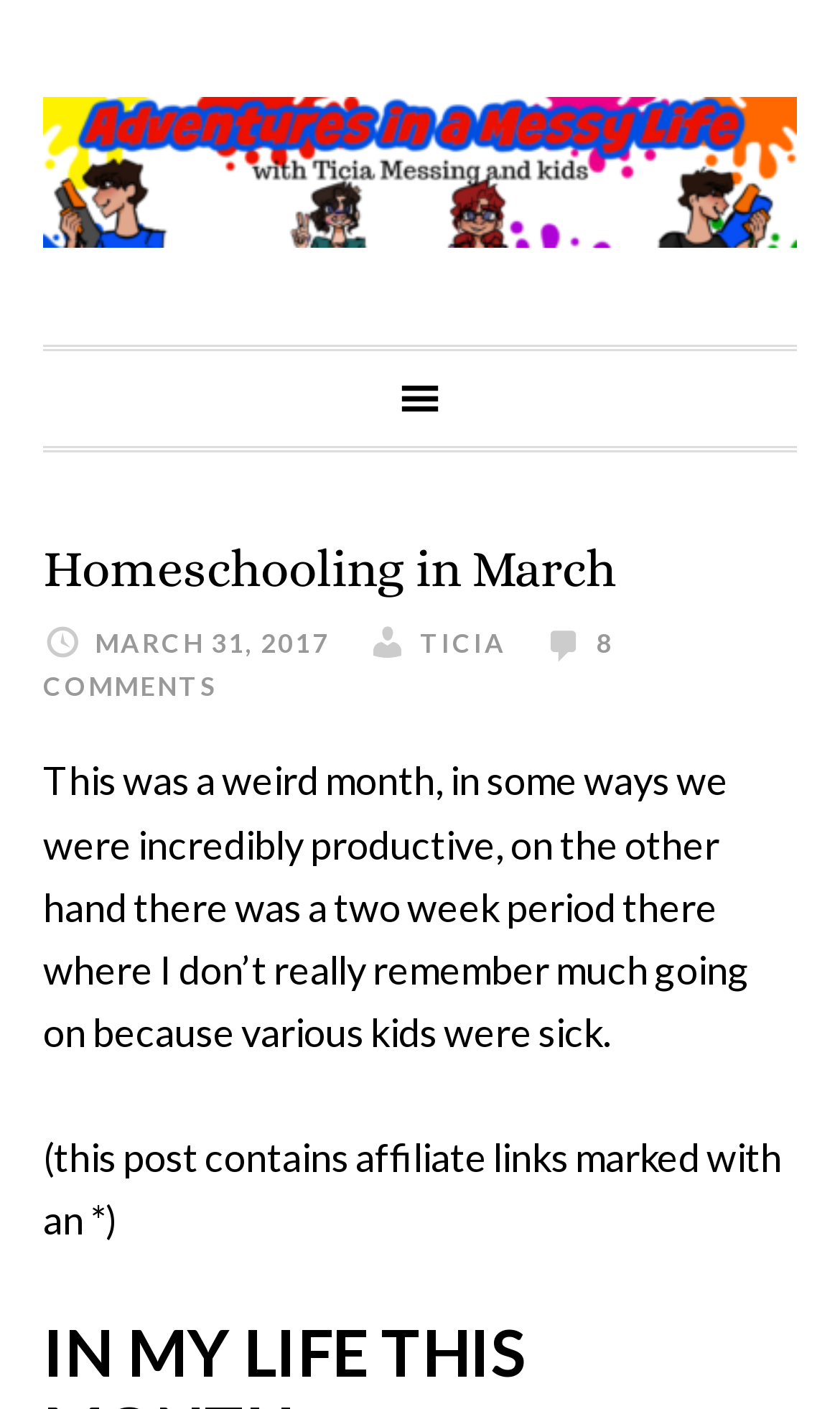Using details from the image, please answer the following question comprehensively:
What is the date of the blog post?

I found the date of the blog post by looking at the time element in the navigation section, which contains the static text 'MARCH 31, 2017'.